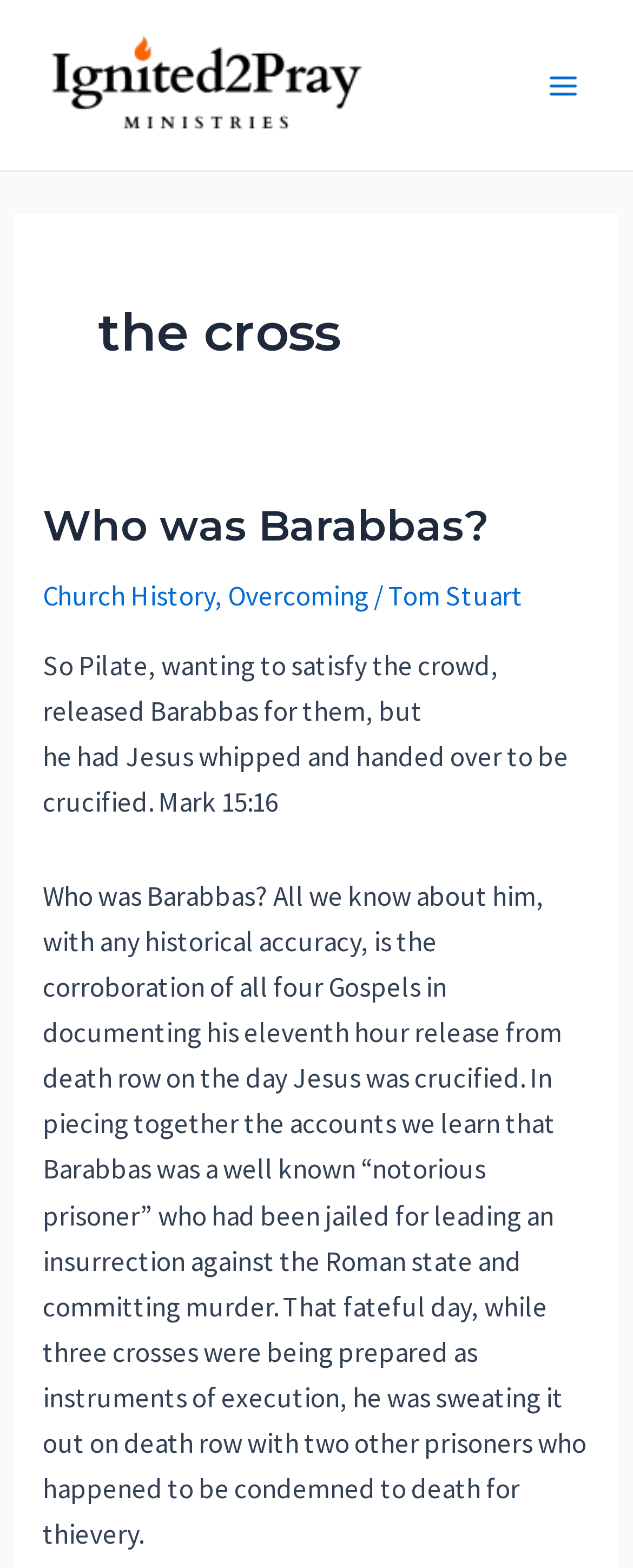What is the relationship between the two other prisoners and Barabbas?
Provide a thorough and detailed answer to the question.

The text states that Barabbas was sweating it out on death row with two other prisoners who happened to be condemned to death for thievery, indicating that they shared a similar fate.